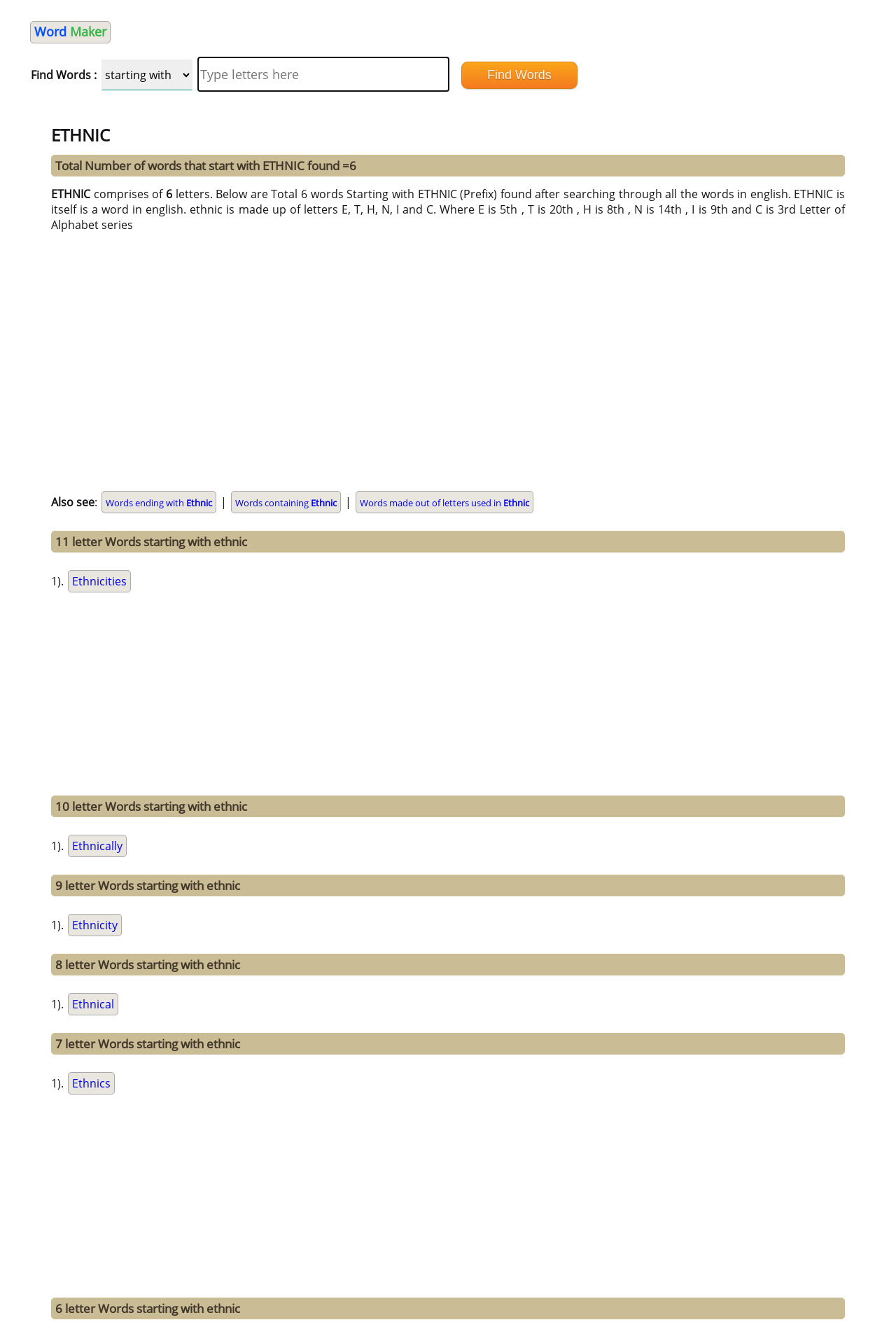Find the bounding box coordinates of the clickable area that will achieve the following instruction: "Send an email to info@sapoaadventures.com".

None